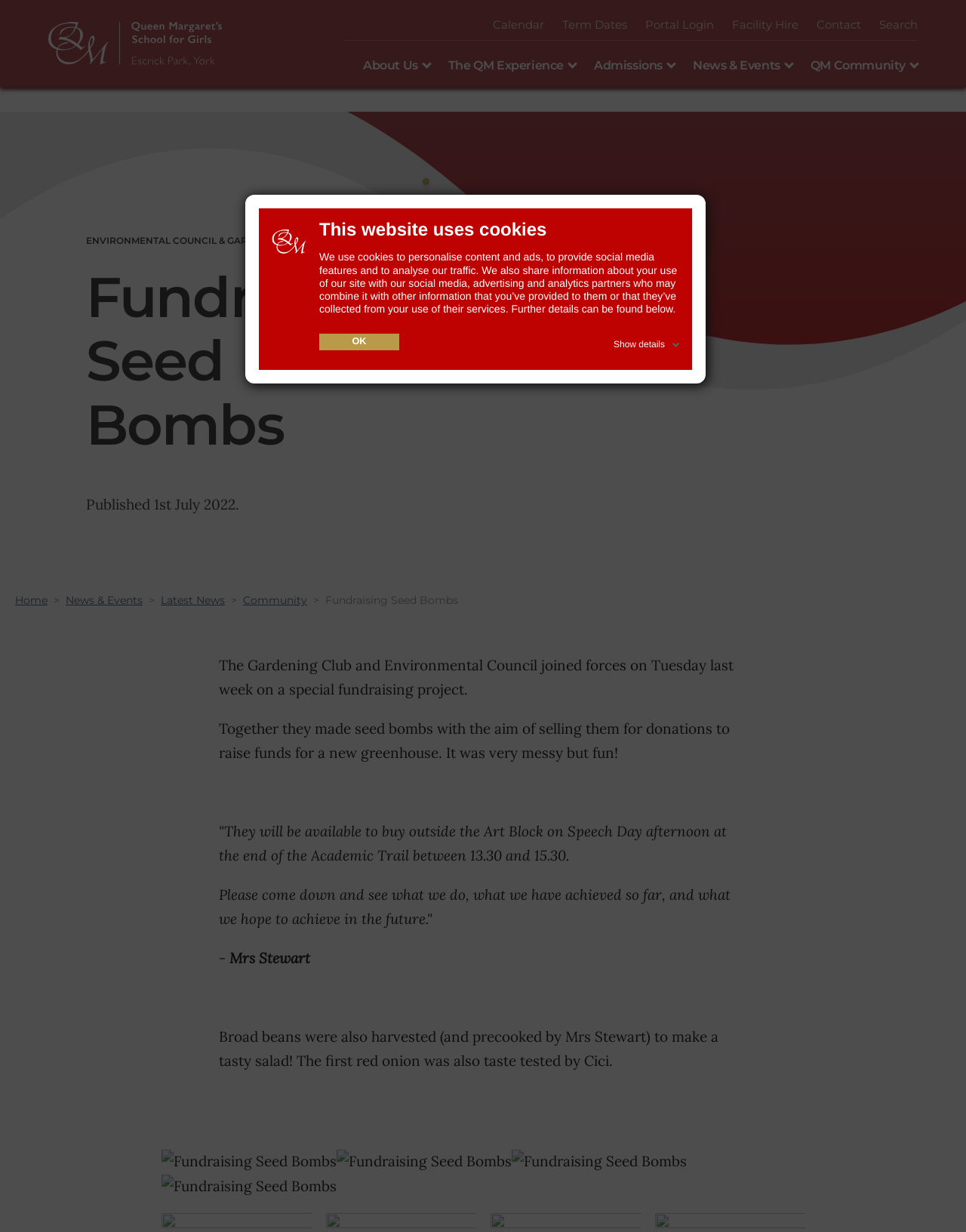What is the name of the school?
Deliver a detailed and extensive answer to the question.

I found the answer by looking at the top-left corner of the webpage, where I saw an image and a link with the text 'Queen Margaret's School'. This suggests that the webpage is related to this school.